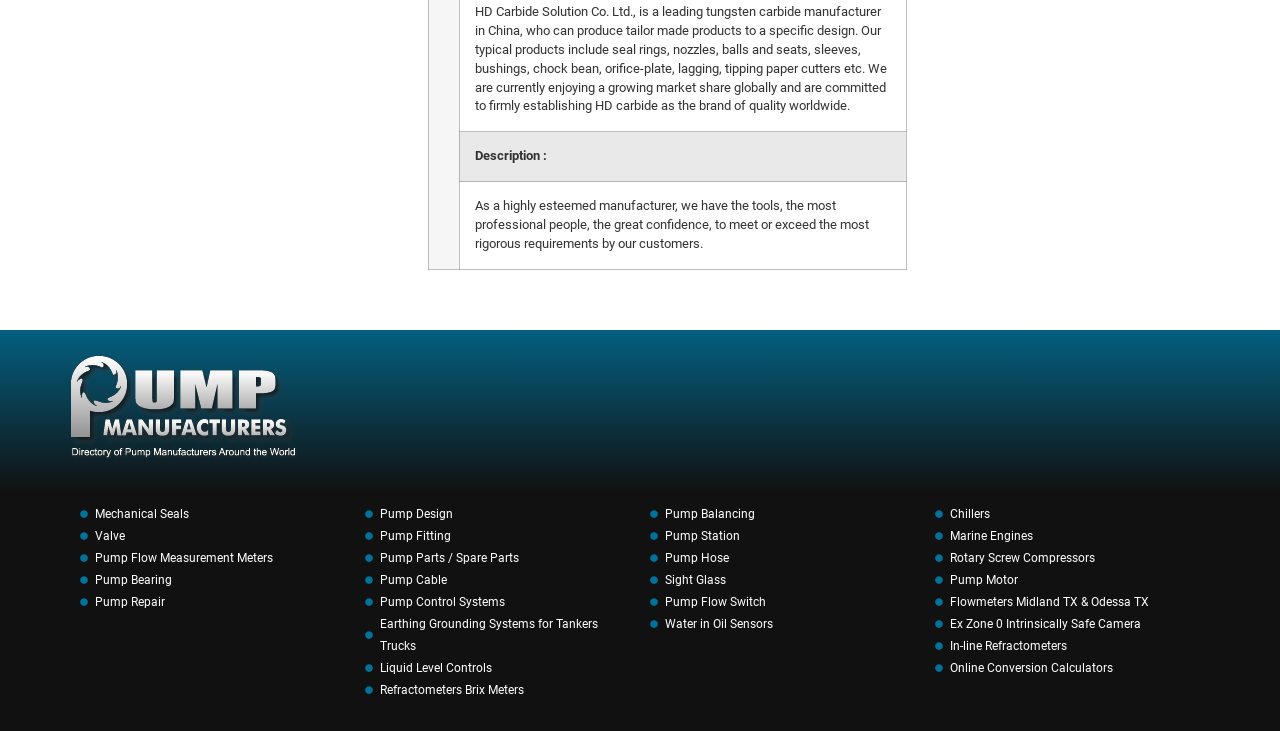Is the company a manufacturer?
Utilize the information in the image to give a detailed answer to the question.

The company's status as a manufacturer can be inferred from the text in the gridcell element with the description 'As a highly esteemed manufacturer, we have the tools, the most professional people, the great confidence, to meet or exceed the most rigorous requirements by our customers.' This text explicitly states that the company is a manufacturer.